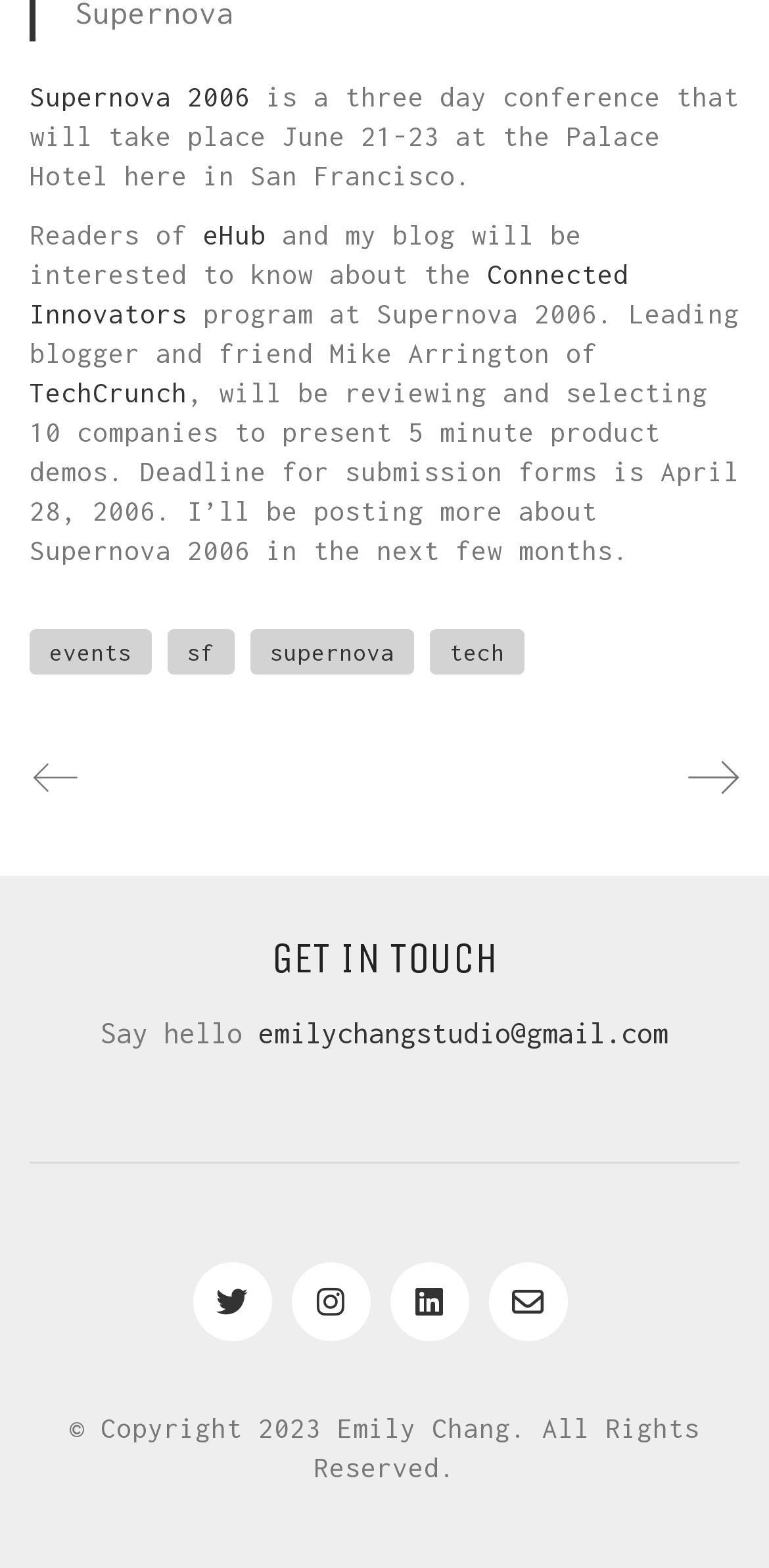Can you identify the bounding box coordinates of the clickable region needed to carry out this instruction: 'contact via email'? The coordinates should be four float numbers within the range of 0 to 1, stated as [left, top, right, bottom].

[0.336, 0.645, 0.869, 0.672]